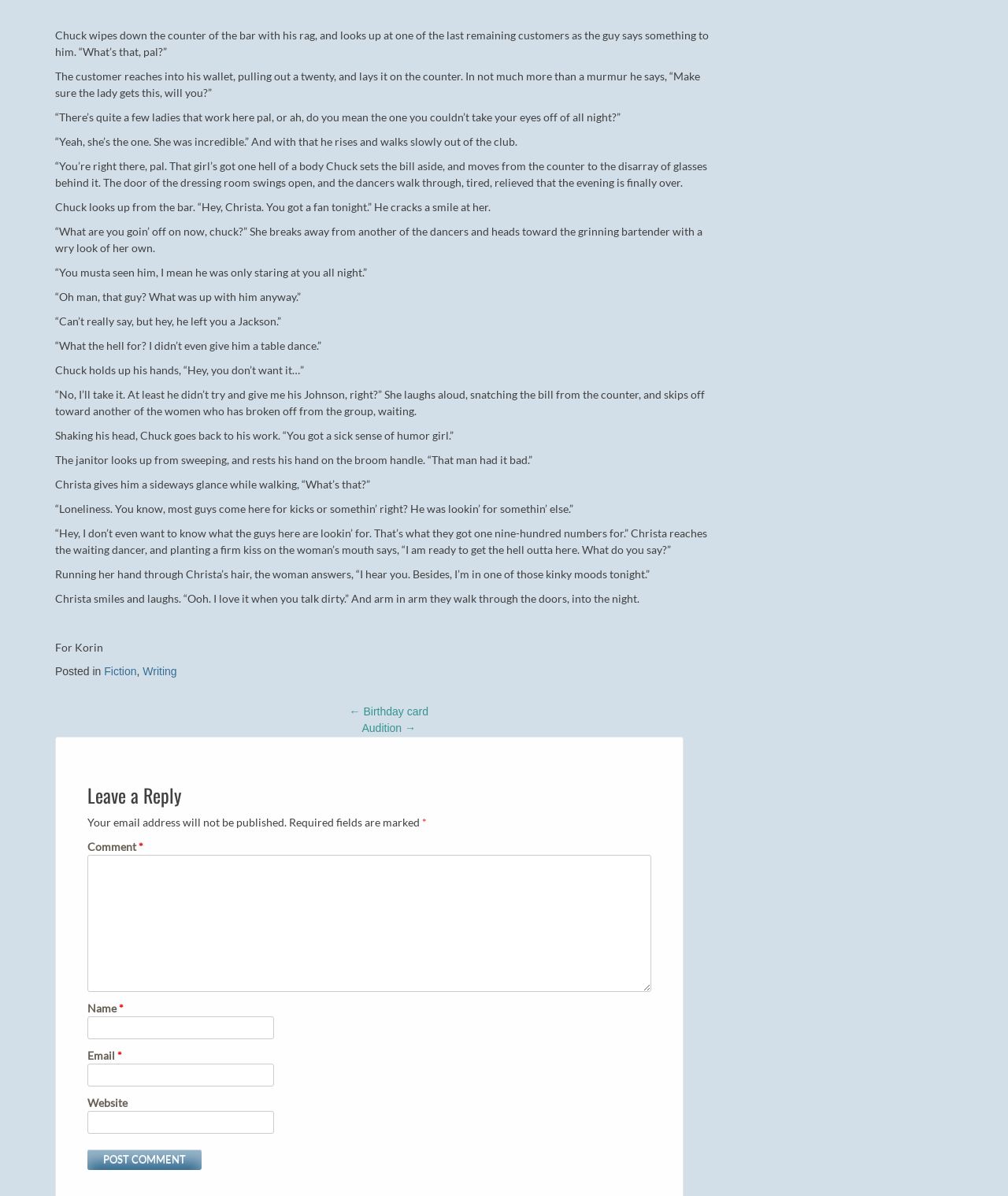Find the bounding box coordinates of the area that needs to be clicked in order to achieve the following instruction: "View plugins for Kopano WebApp". The coordinates should be specified as four float numbers between 0 and 1, i.e., [left, top, right, bottom].

None